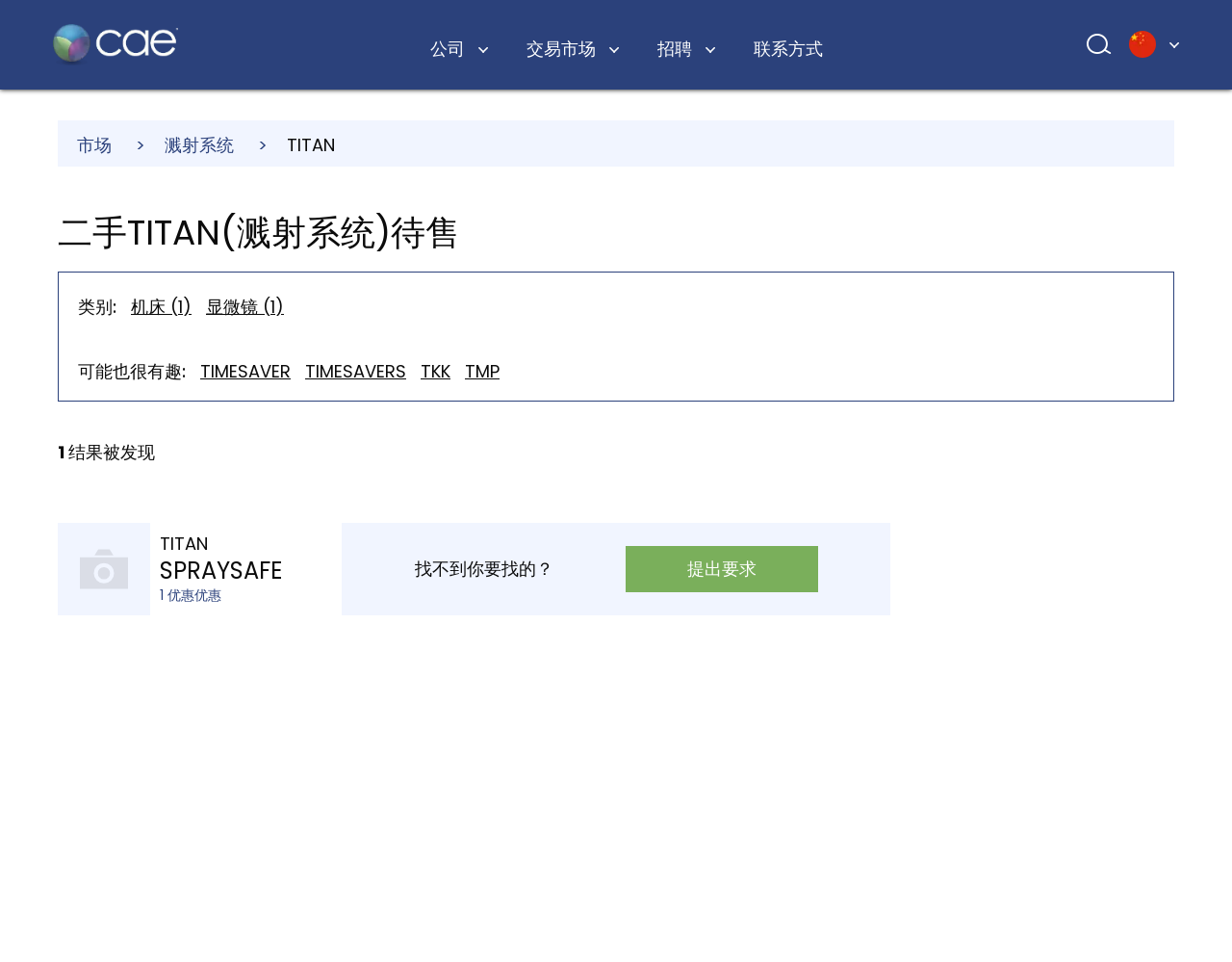What is the category of the product?
Could you please answer the question thoroughly and with as much detail as possible?

Based on the webpage, I can see that the category of the product is 'Machine' because there is a link '机床 (1)' under the '类别:' label, which suggests that the product is categorized as a machine.